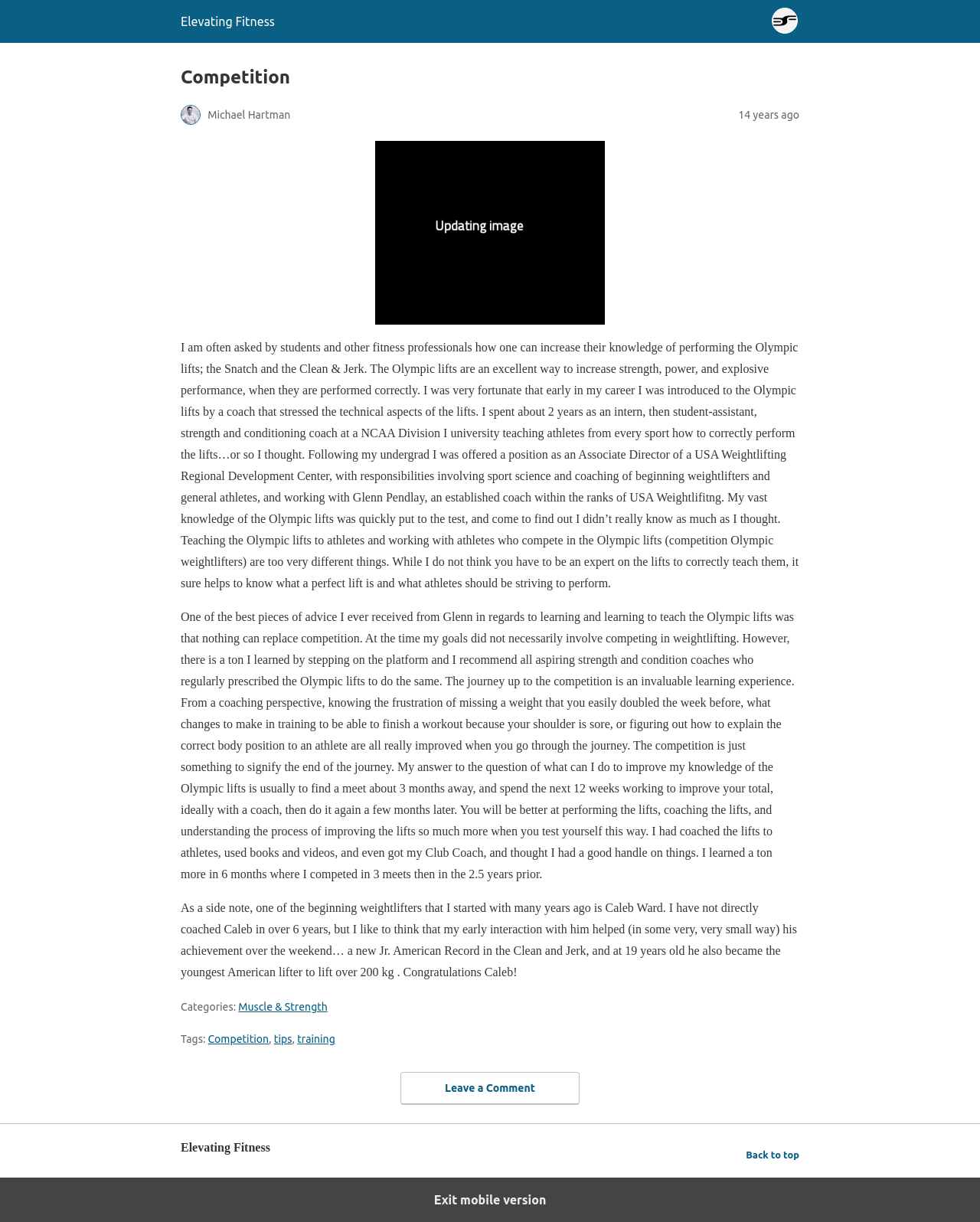Who is the coach that the author learned from?
Using the image as a reference, answer the question in detail.

The text mentions that the author learned a lot from Glenn Pendlay, an established coach within the ranks of USA Weightlifting, while working at the USA Weightlifting Regional Development Center.